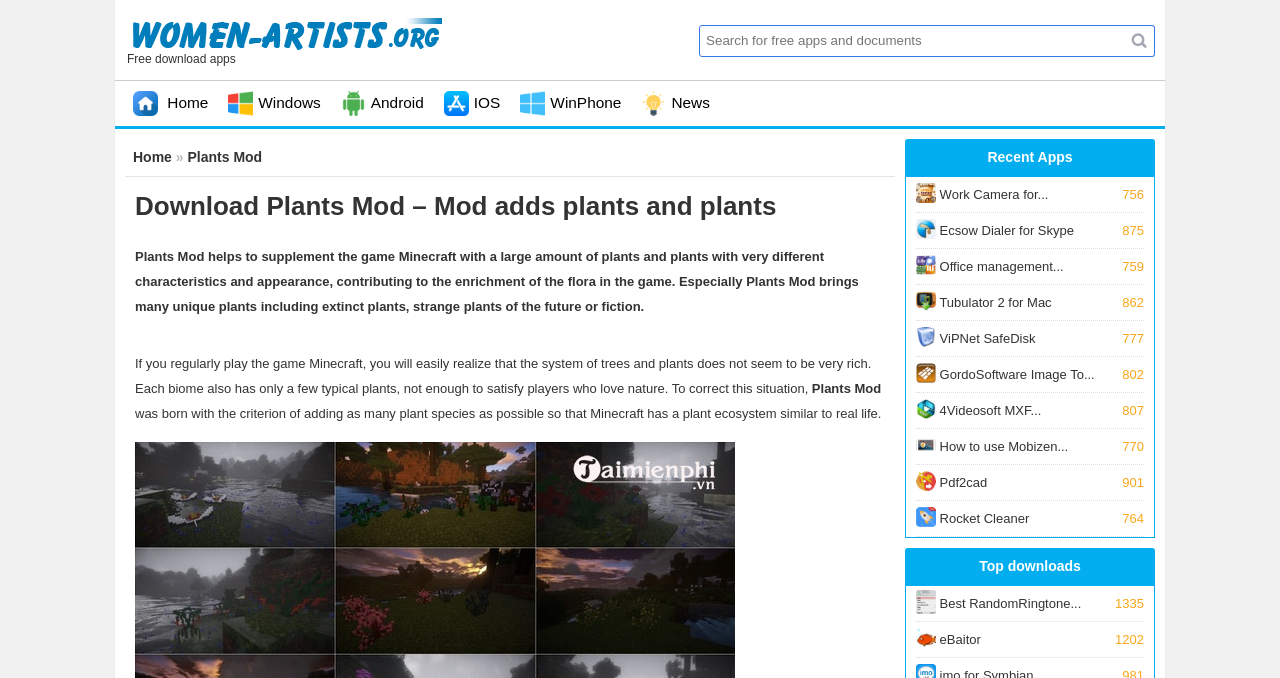What is the category of the links listed at the top of the page?
Refer to the image and provide a concise answer in one word or phrase.

Operating systems